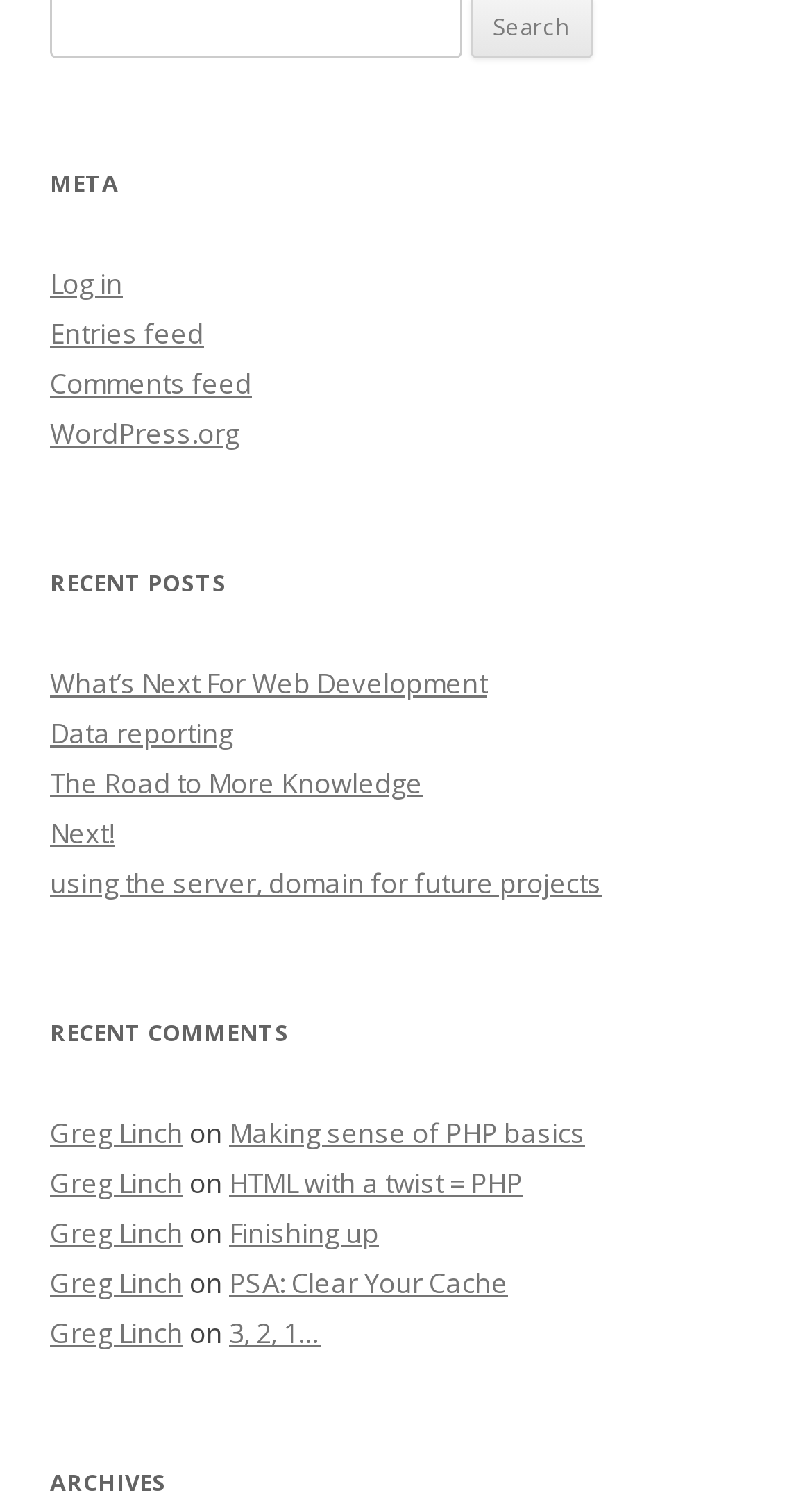Locate the bounding box coordinates of the element I should click to achieve the following instruction: "Share the page".

None